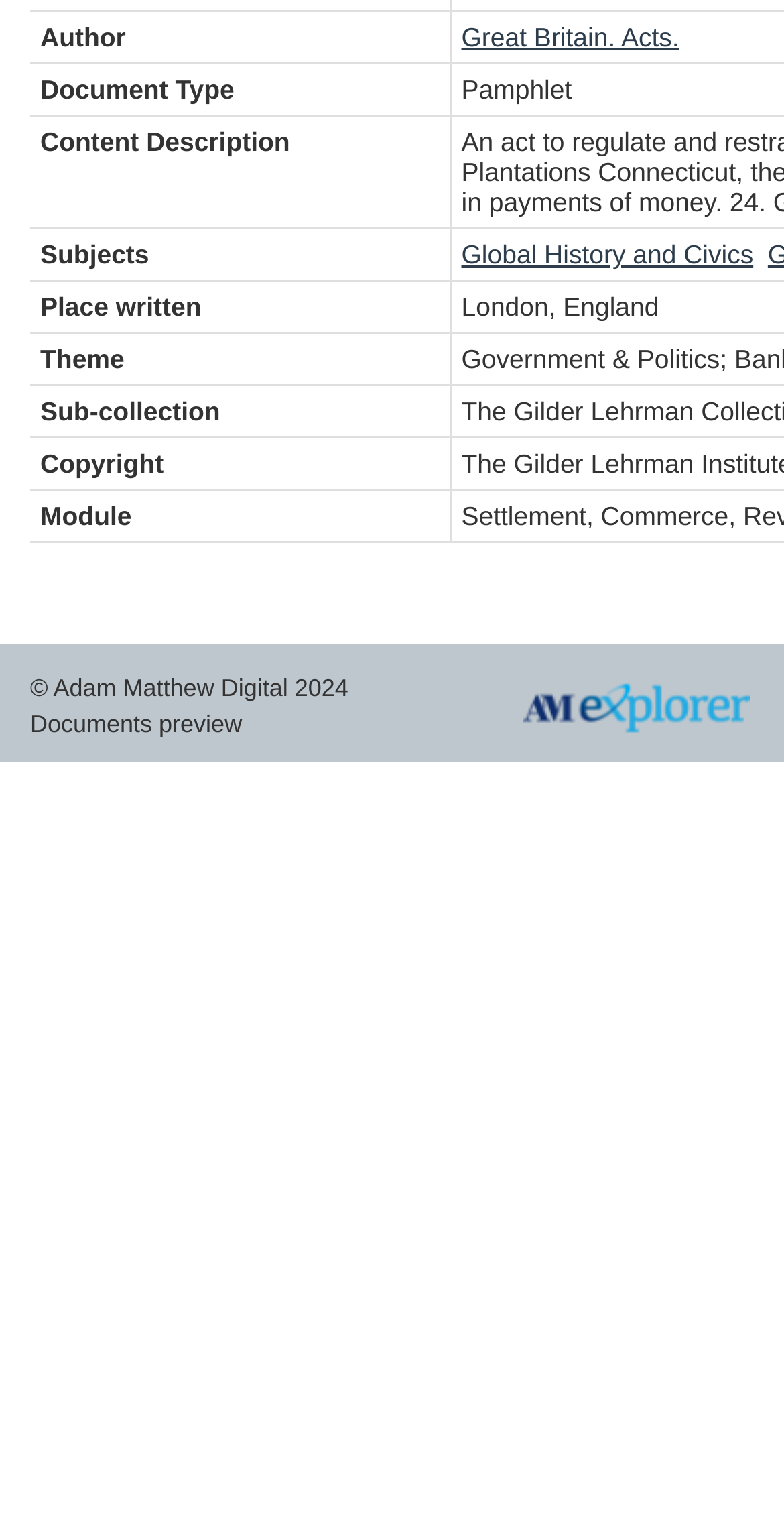Given the element description: "Global History and Civics", predict the bounding box coordinates of this UI element. The coordinates must be four float numbers between 0 and 1, given as [left, top, right, bottom].

[0.588, 0.156, 0.961, 0.175]